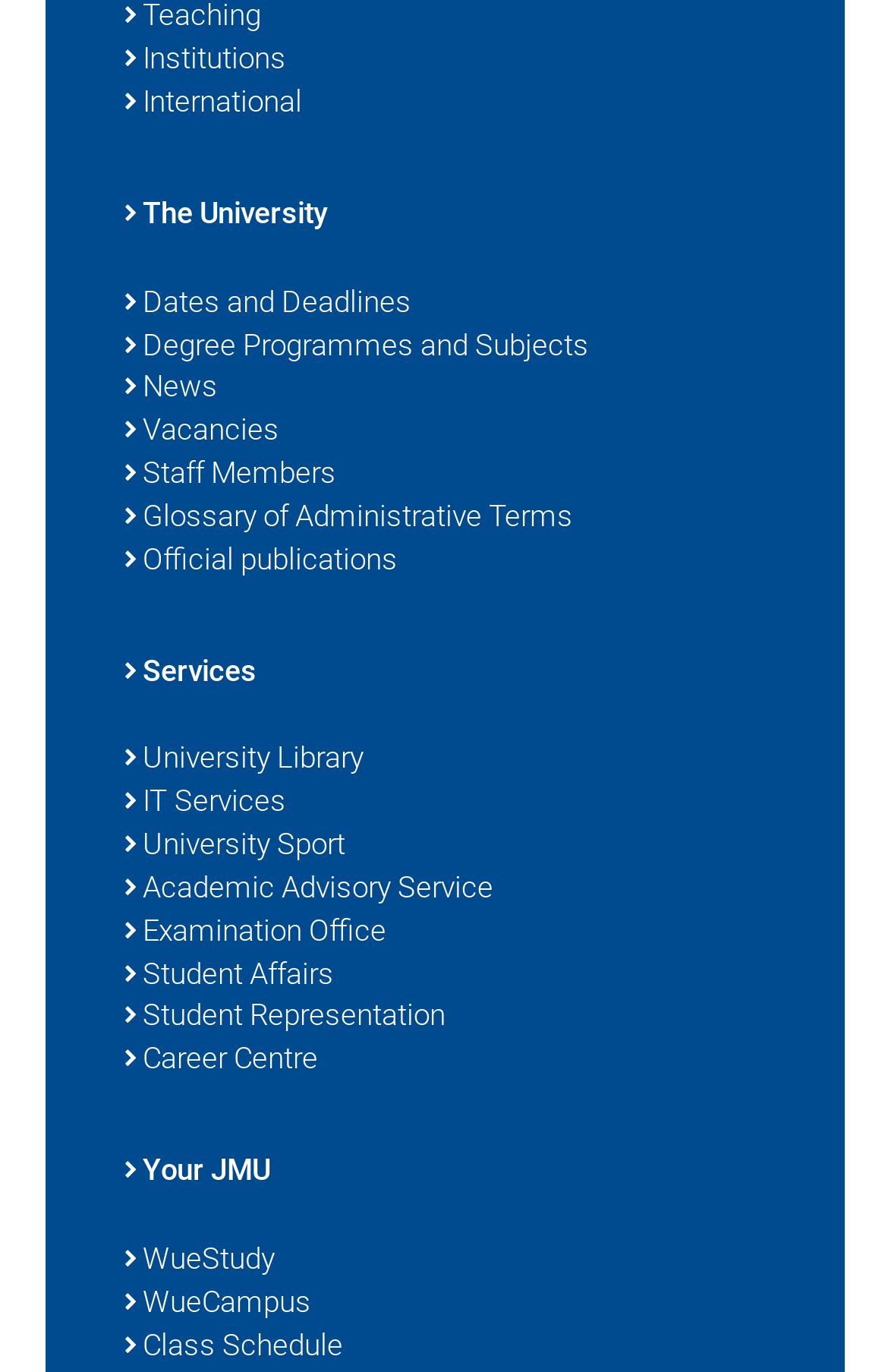Could you locate the bounding box coordinates for the section that should be clicked to accomplish this task: "Visit student affairs".

[0.14, 0.695, 0.86, 0.726]